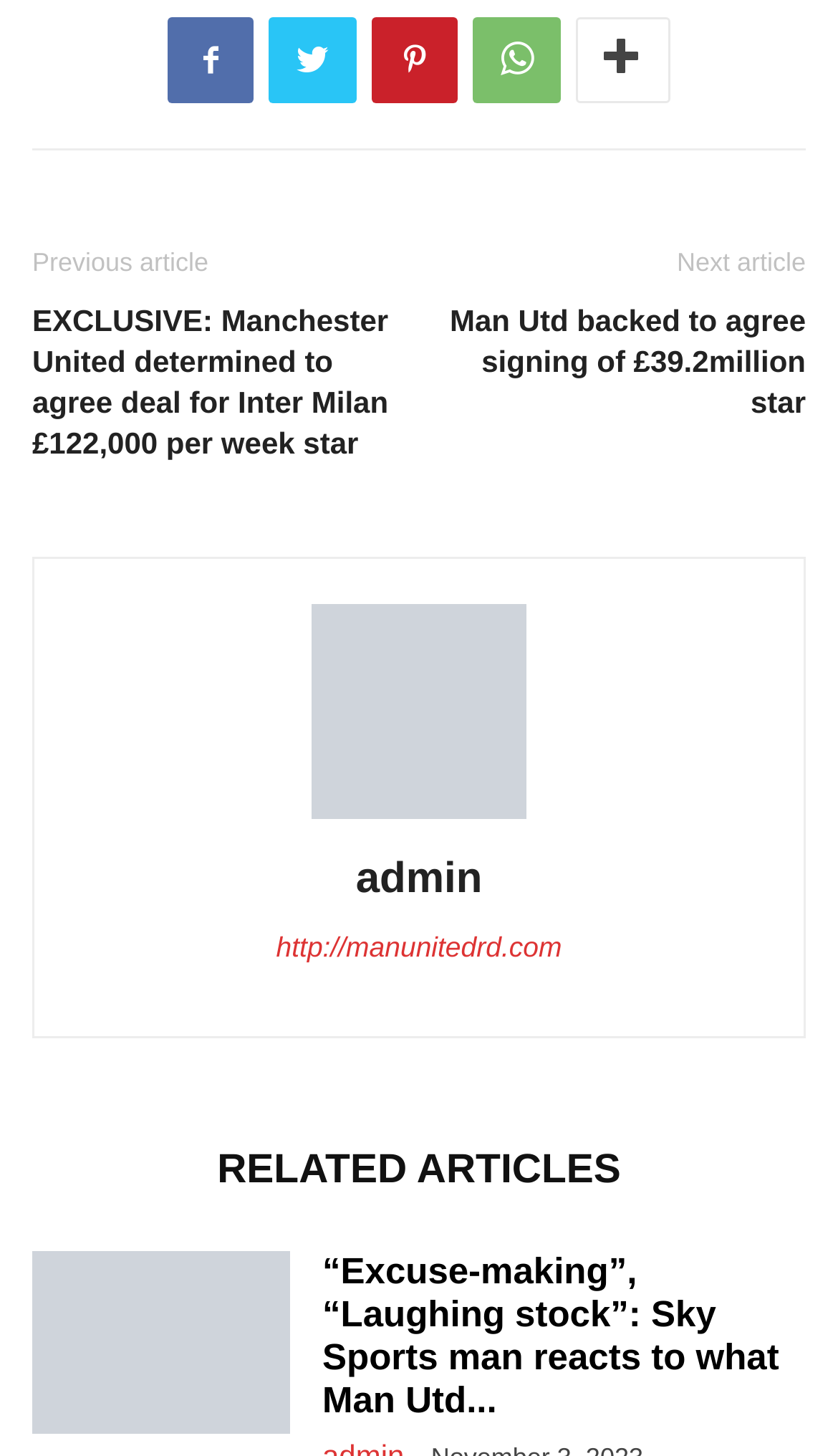Please identify the bounding box coordinates of the element that needs to be clicked to perform the following instruction: "Click the previous article link".

[0.038, 0.17, 0.249, 0.19]